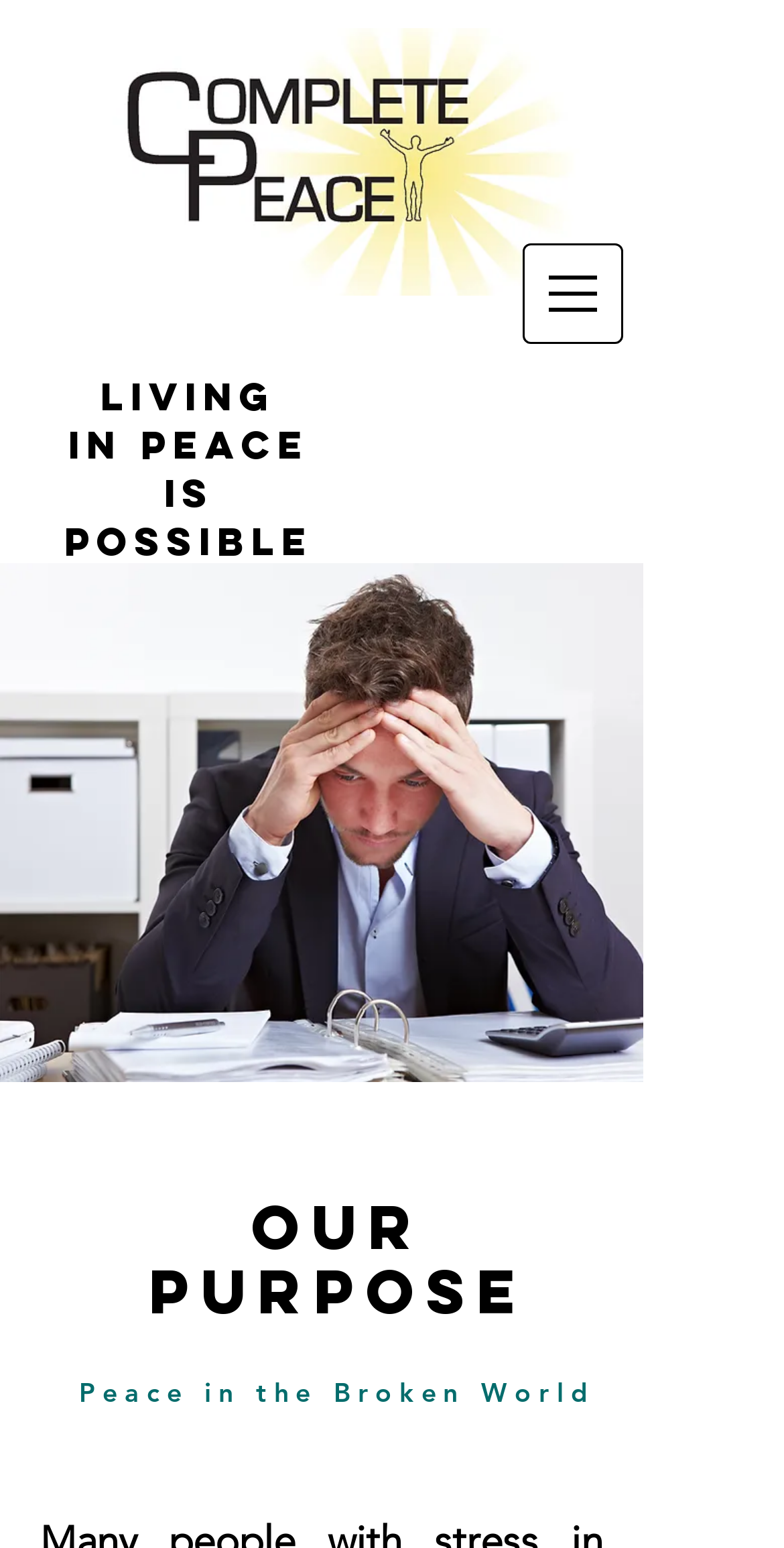How many headings are there in the 'About' region?
Based on the visual content, answer with a single word or a brief phrase.

4